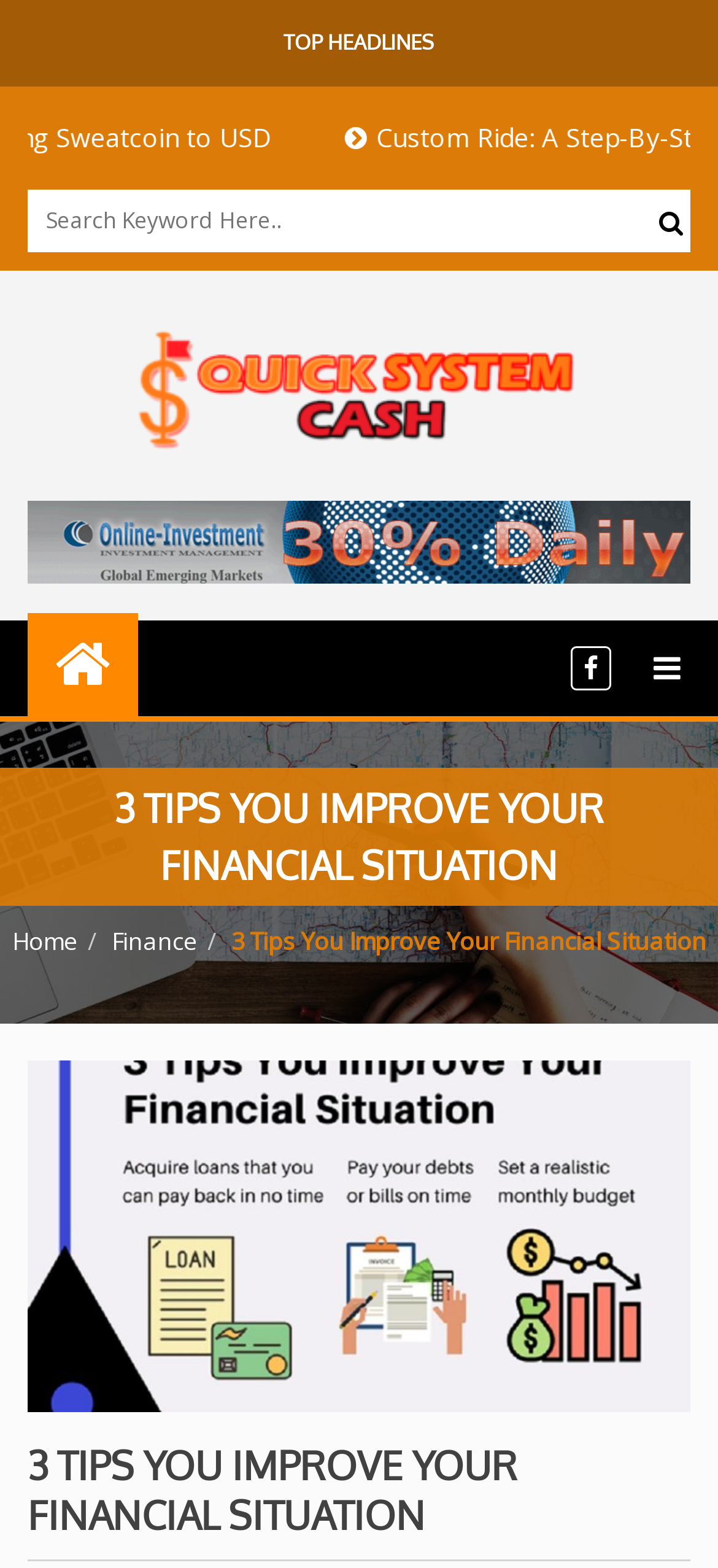Please provide a detailed answer to the question below by examining the image:
How many social media links are there?

There are three social media links at the top of the webpage, represented by icons with Unicode characters '', '', and ''.